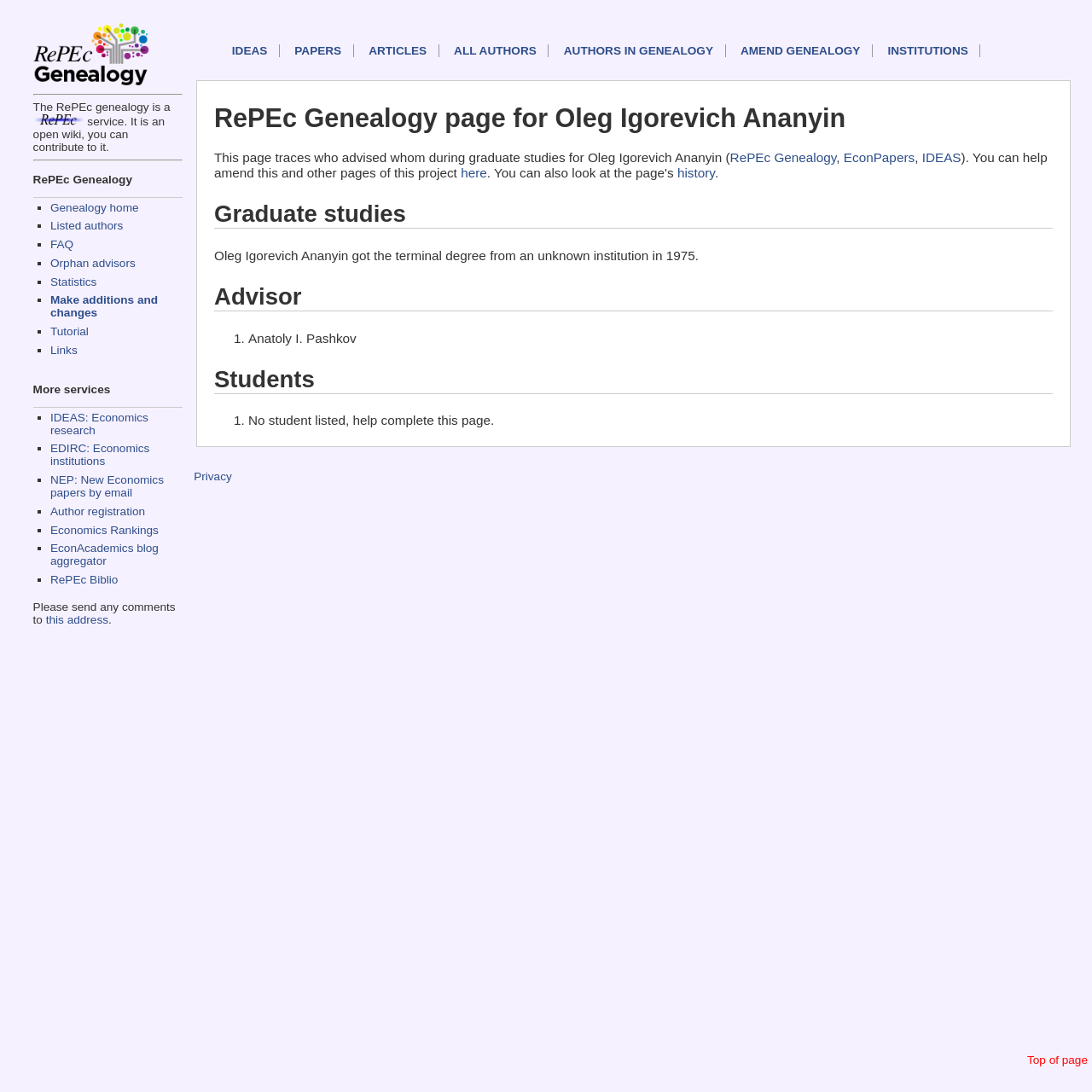Give a full account of the webpage's elements and their arrangement.

The webpage is a RePEc Genealogy page for Oleg Igorevich Ananyin. At the top, there is a horizontal separator line, followed by a link to "Genealogy home" with an accompanying image. Below this, there is a brief description of the RePEc genealogy service, which is an open wiki that users can contribute to.

On the left side of the page, there is a list of links, including "Genealogy home", "Listed authors", "FAQ", and others, each preceded by a list marker. These links are arranged vertically, with the first link at the top and the last link at the bottom.

To the right of this list, there is a heading "RePEc Genealogy" followed by a brief description of the page, which traces who advised whom during graduate studies for Oleg Igorevich Ananyin. There are also links to "RePEc Genealogy", "EconPapers", and "IDEAS" on this line.

Below this, there is a section titled "Graduate studies", which states that Oleg Igorevich Ananyin got his terminal degree from an unknown institution in 1975. This is followed by a section titled "Advisor", which lists Anatoly I. Pashkov as the advisor. There is also a section titled "Students", which currently has no students listed, but invites users to help complete the page.

At the bottom of the page, there are more links, including "IDEAS", "PAPERS", "ARTICLES", and others, arranged horizontally across the page. There is also a link to "Top of page" at the very bottom right corner.